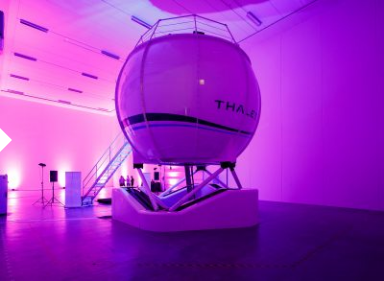Provide a one-word or brief phrase answer to the question:
What is the purpose of the simulator?

Aviation training